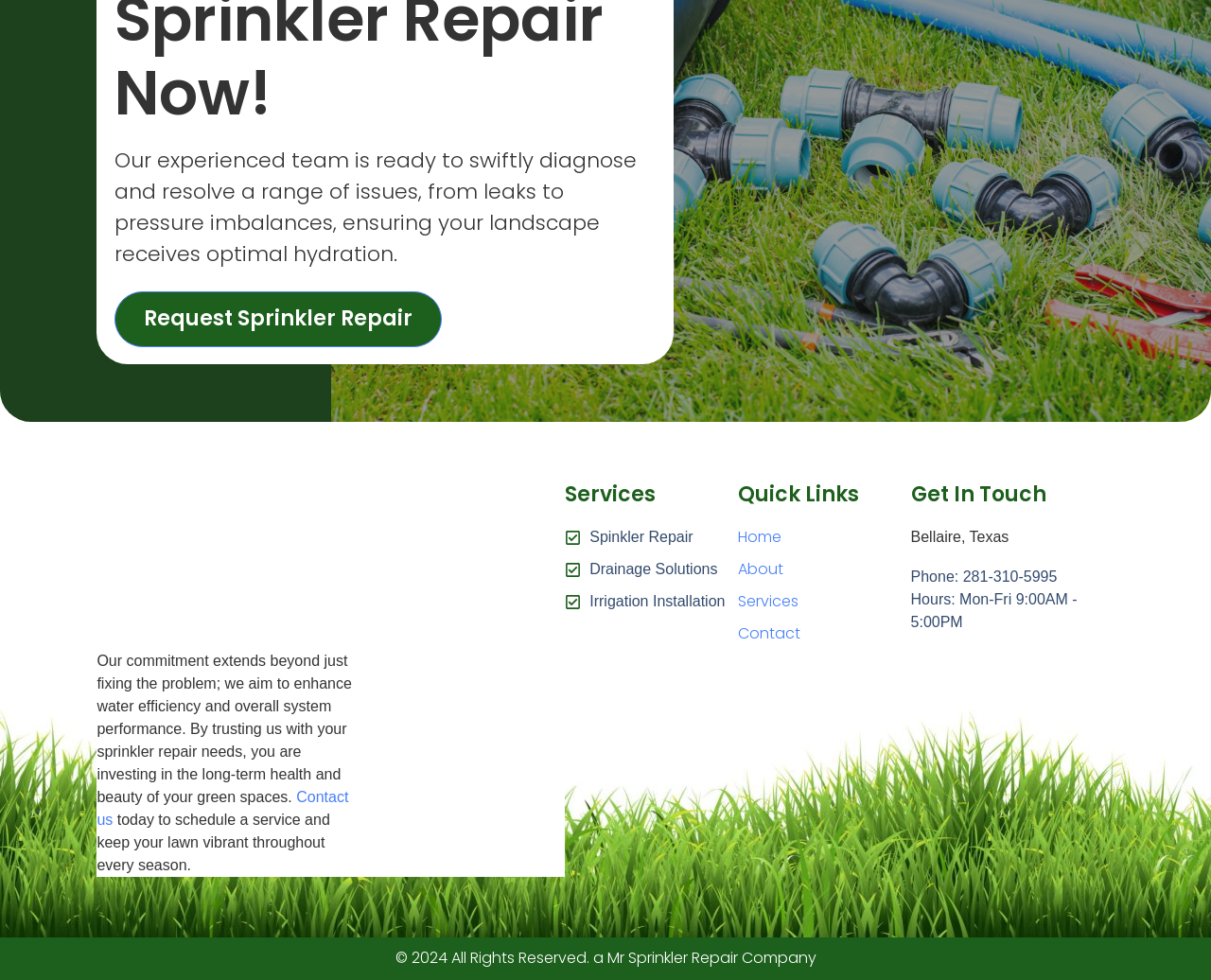Could you provide the bounding box coordinates for the portion of the screen to click to complete this instruction: "Contact us"?

[0.08, 0.805, 0.288, 0.844]